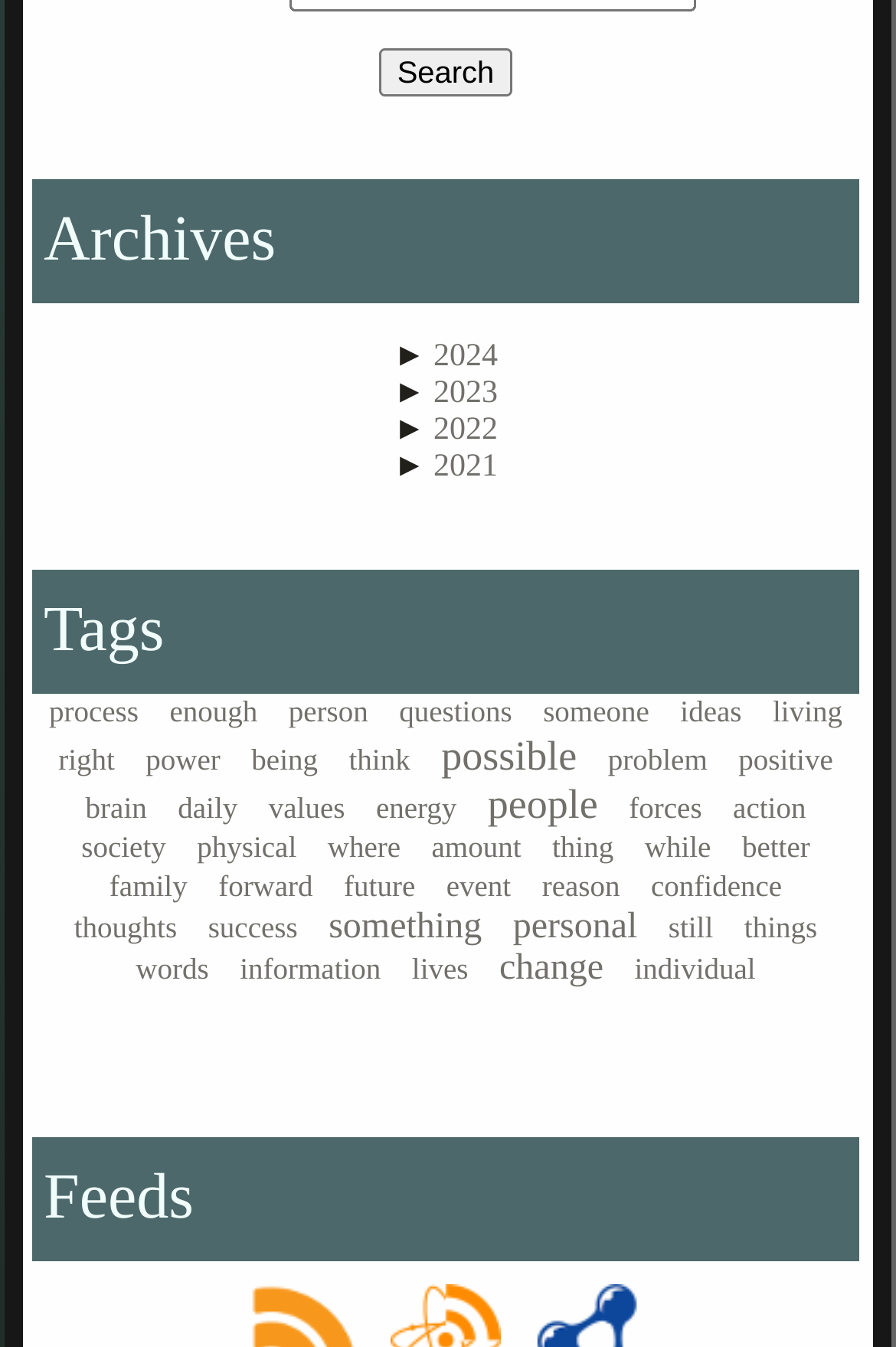Give a one-word or short phrase answer to the question: 
What is the text of the first heading?

Archives